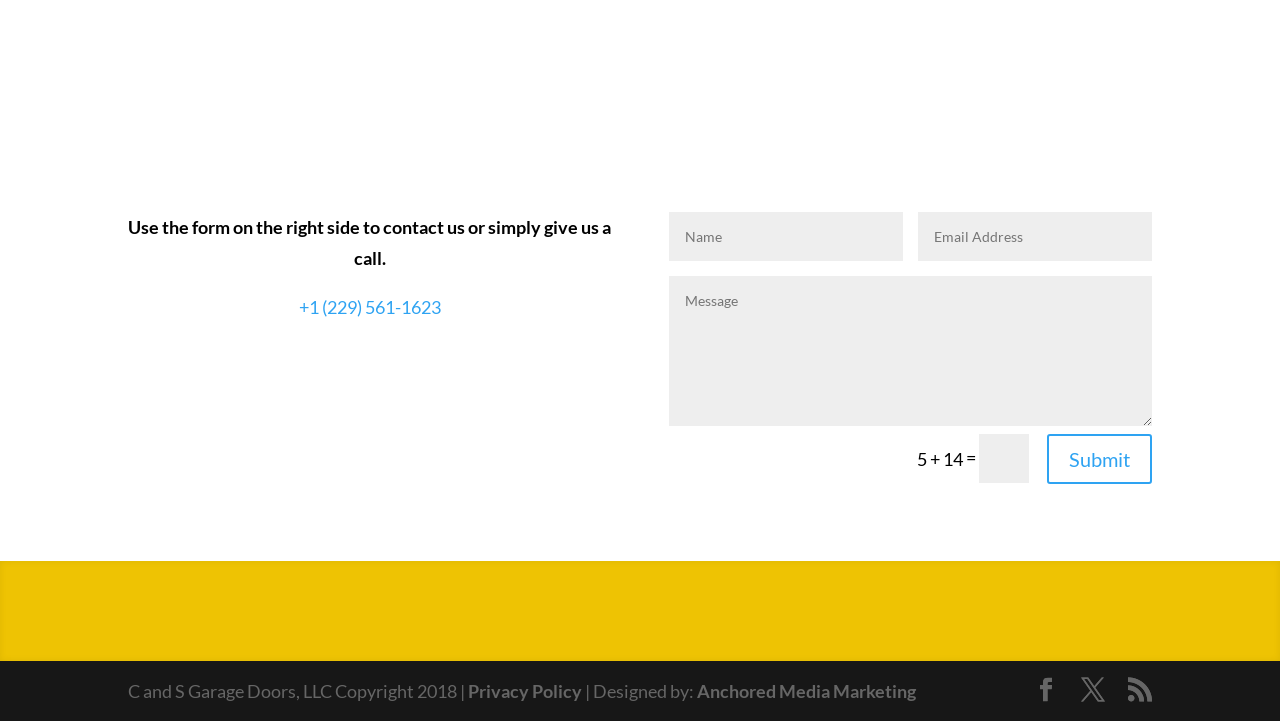Identify and provide the bounding box for the element described by: "Privacy Policy".

[0.366, 0.943, 0.455, 0.973]